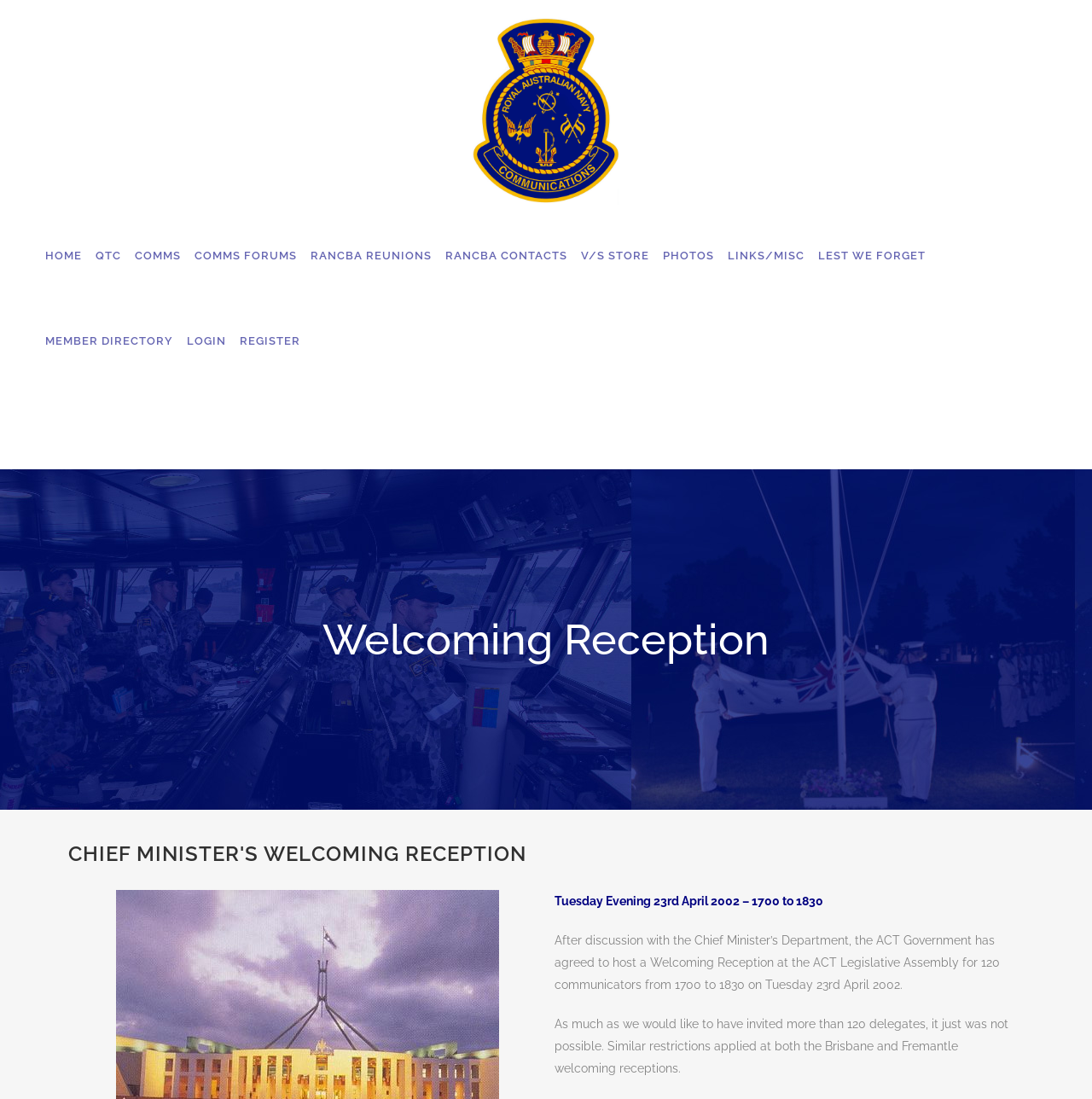Explain in detail what you observe on this webpage.

The webpage is about a welcoming reception event hosted by the ACT Government. At the top of the page, there are five identical logo images aligned horizontally, taking up about a quarter of the page's width. Below the logos, there is a navigation menu consisting of 11 links, including "HOME", "QTC", "COMMS", and others, which are evenly spaced and take up about a third of the page's width.

In the main content area, there is a heading that reads "CHIEF MINISTER'S WELCOMING RECEPTION" in a prominent font size. Below the heading, there are three paragraphs of text that provide details about the event. The first paragraph mentions the date and time of the event, which is Tuesday, 23rd April 2002, from 1700 to 1830. The second paragraph explains that the ACT Government has agreed to host the event at the ACT Legislative Assembly for 120 communicators. The third paragraph mentions that the number of invitees was limited due to restrictions, similar to previous events in Brisbane and Fremantle.

Overall, the webpage has a simple and organized layout, with a clear focus on providing information about the welcoming reception event.